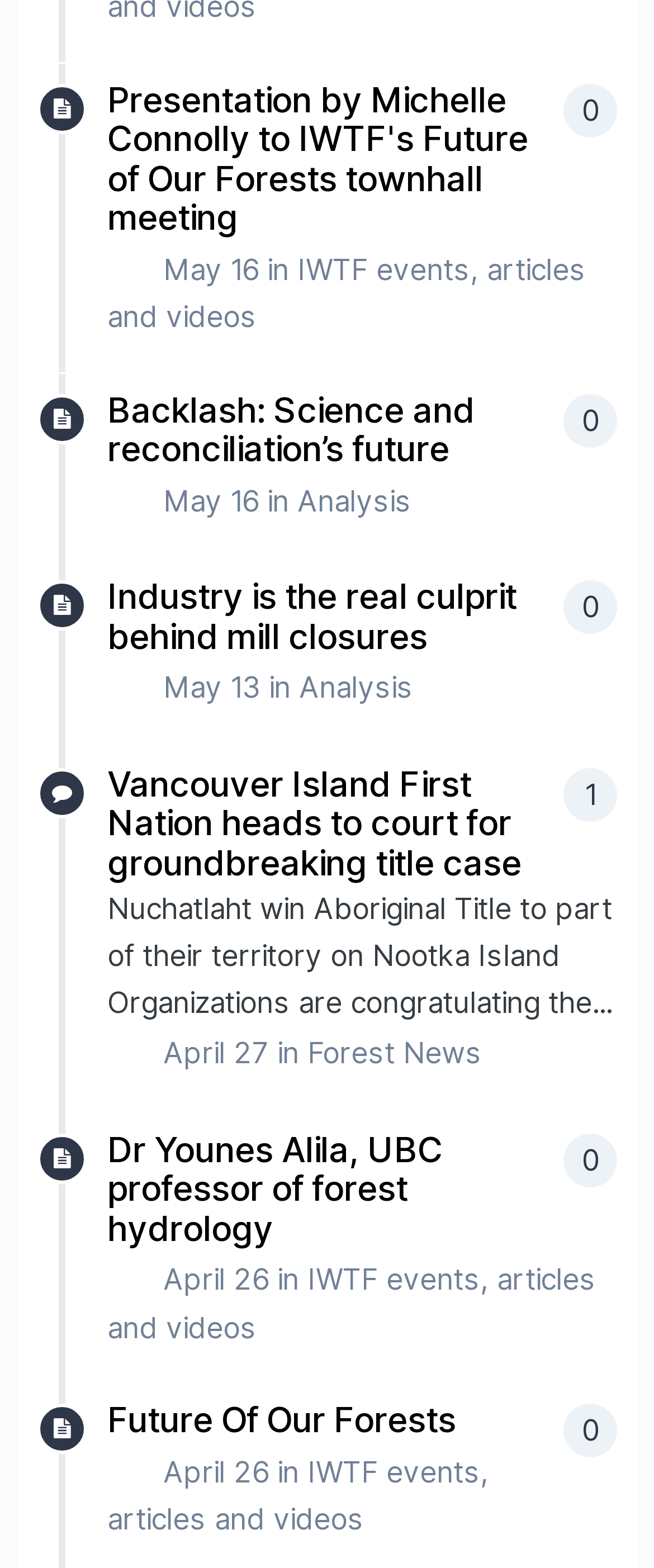Identify the bounding box coordinates of the element that should be clicked to fulfill this task: "Check out Industry is the real culprit behind mill closures". The coordinates should be provided as four float numbers between 0 and 1, i.e., [left, top, right, bottom].

[0.164, 0.367, 0.79, 0.419]